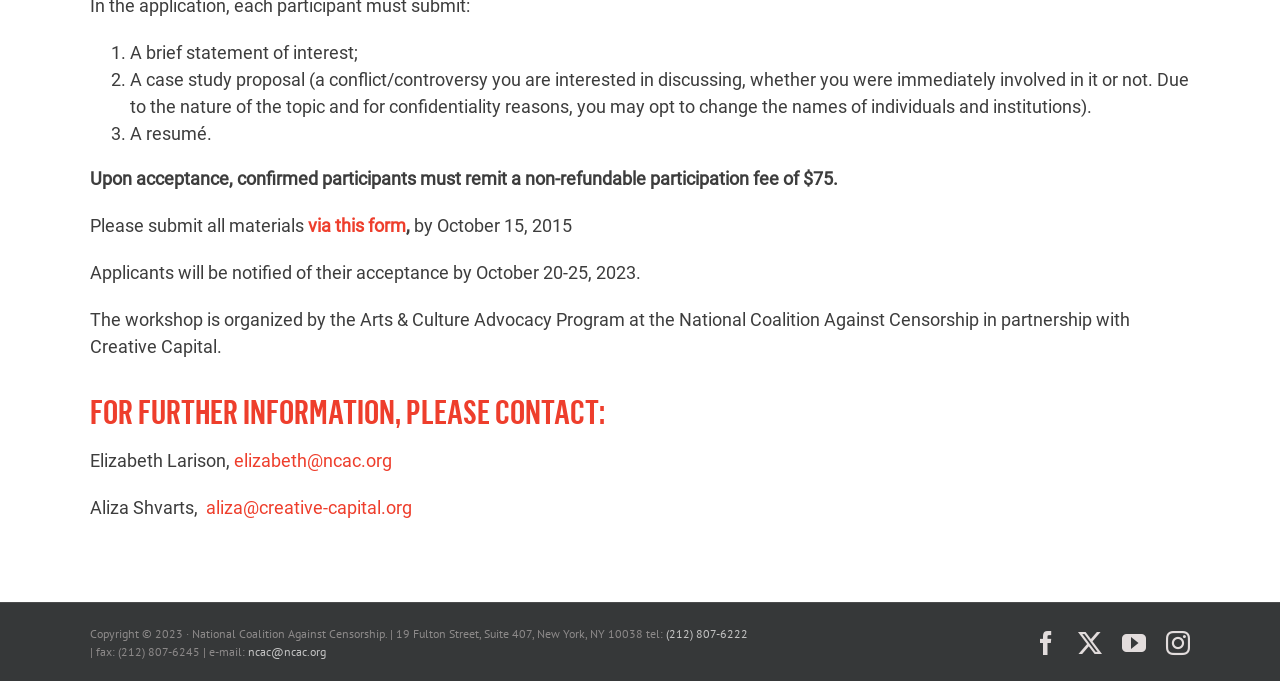Using the description "ncac@ncac.org", locate and provide the bounding box of the UI element.

[0.194, 0.945, 0.255, 0.967]